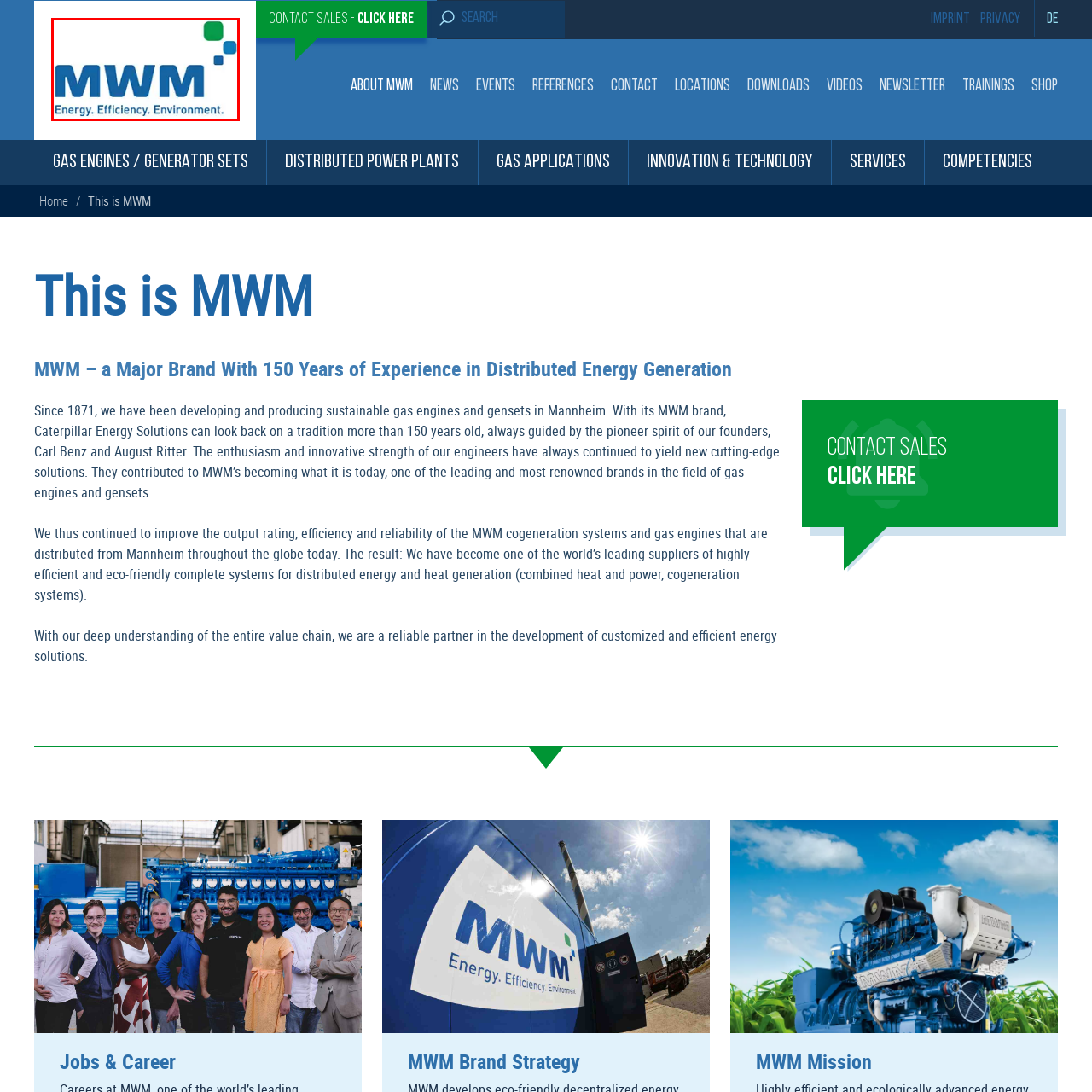Inspect the picture enclosed by the red border, What do the green and blue graphical elements suggest? Provide your answer as a single word or phrase.

Innovation and environmental impact